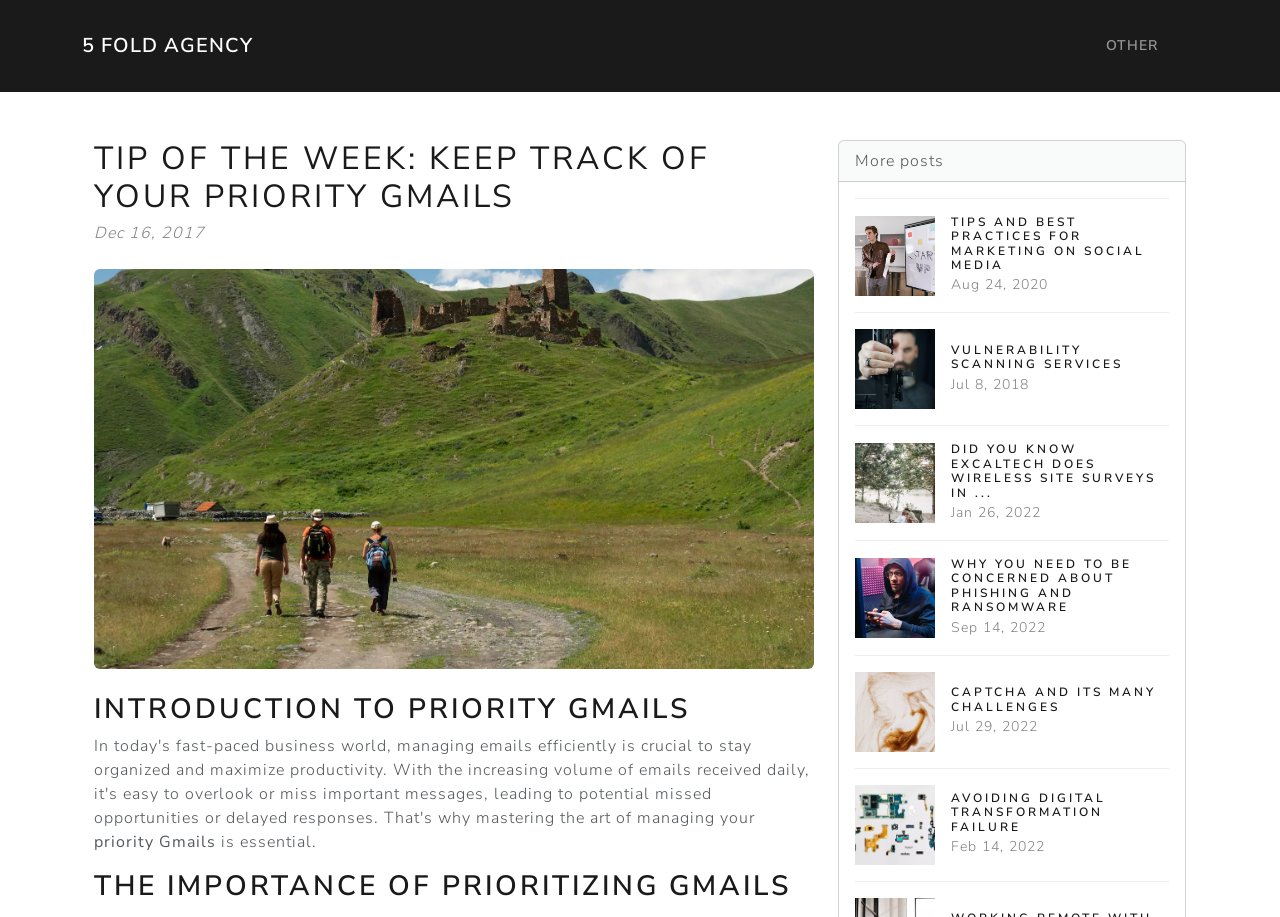Find the bounding box coordinates for the area that should be clicked to accomplish the instruction: "View the image".

[0.073, 0.293, 0.636, 0.729]